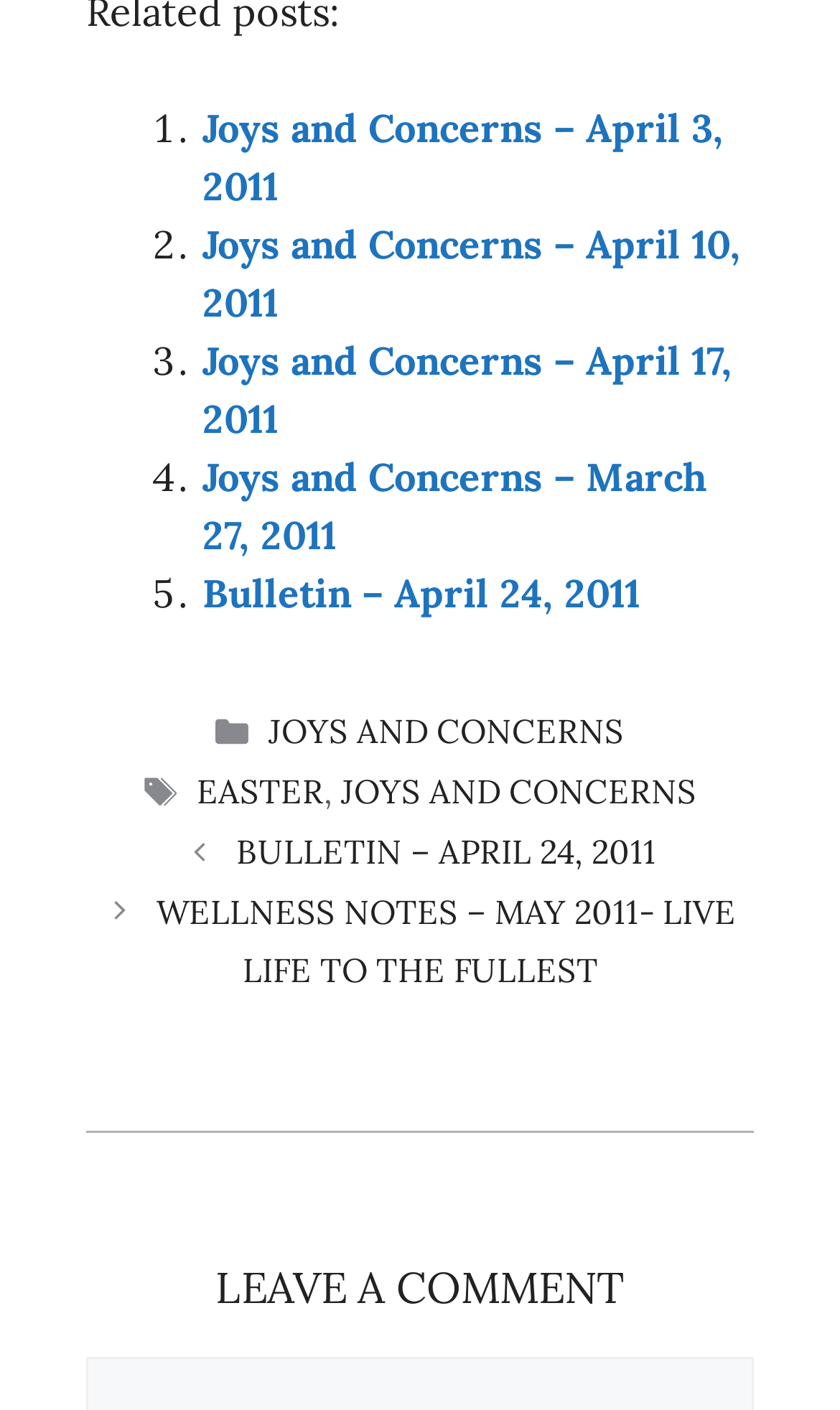Find the bounding box coordinates of the clickable region needed to perform the following instruction: "Go to 'JOYS AND CONCERNS' category". The coordinates should be provided as four float numbers between 0 and 1, i.e., [left, top, right, bottom].

[0.32, 0.504, 0.743, 0.533]